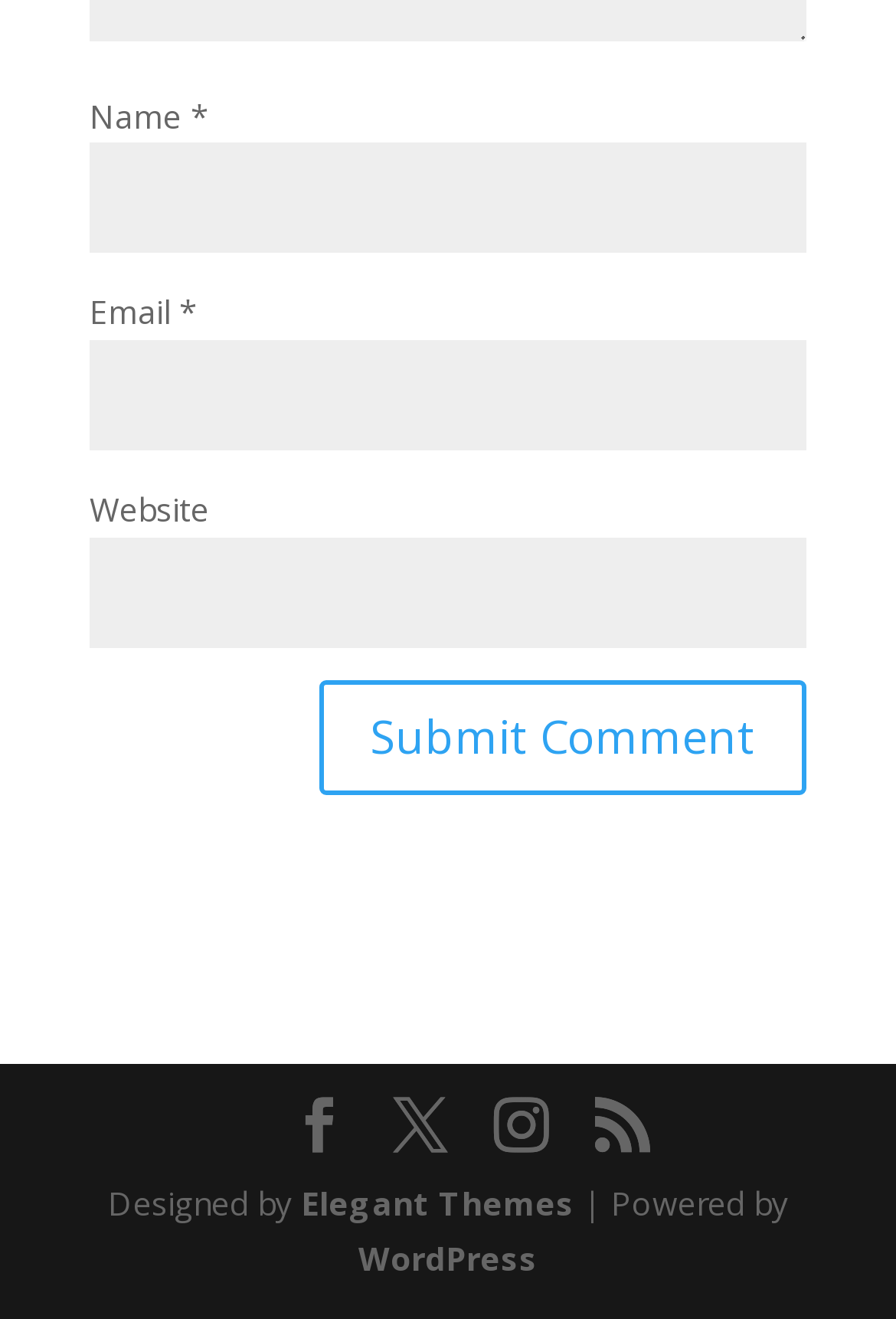Determine the coordinates of the bounding box for the clickable area needed to execute this instruction: "Visit Elegant Themes".

[0.336, 0.895, 0.641, 0.928]